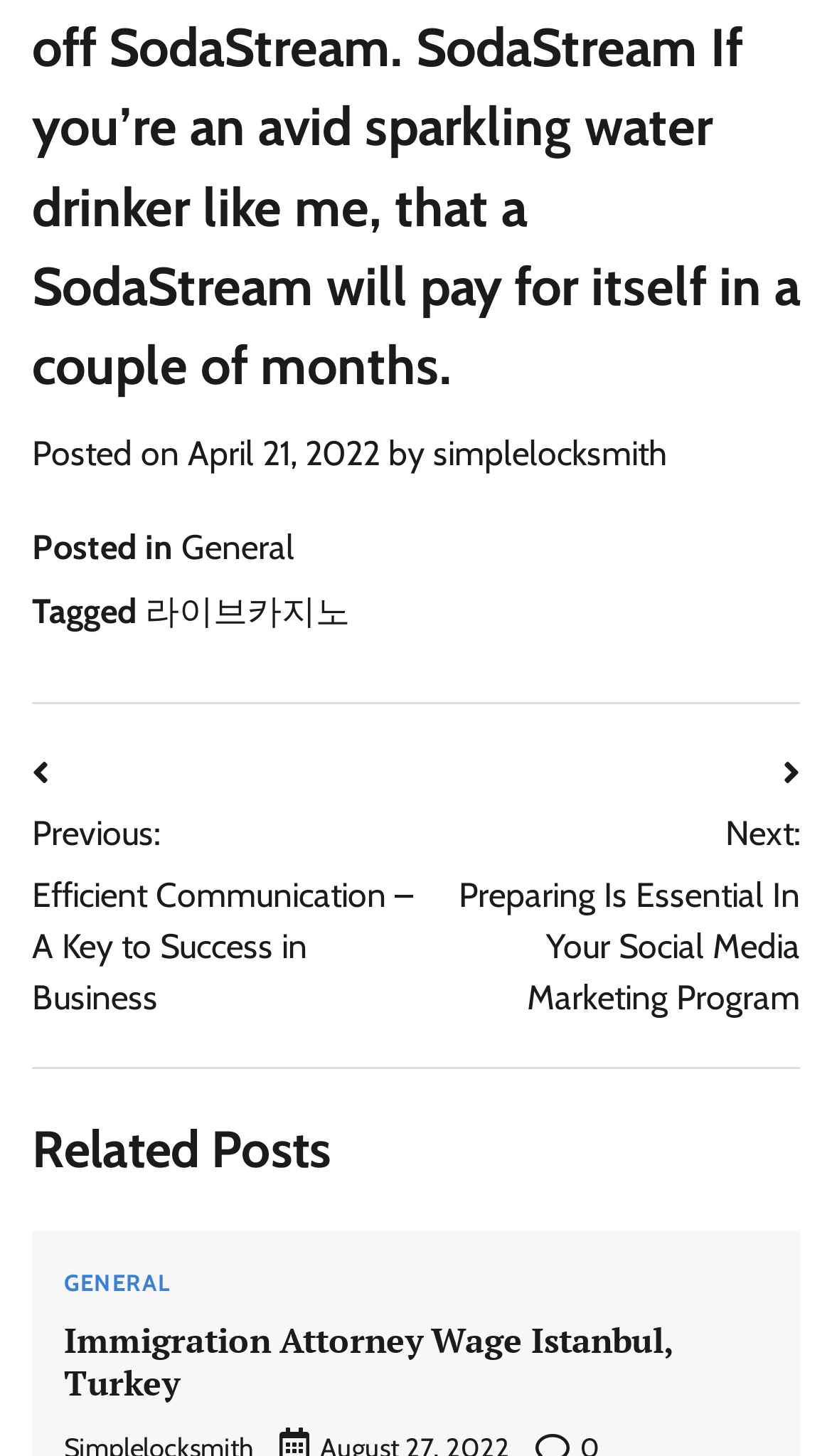By analyzing the image, answer the following question with a detailed response: What is the category of the current post?

The category of the current post can be found at the bottom of the webpage, where it says 'Posted in General'.